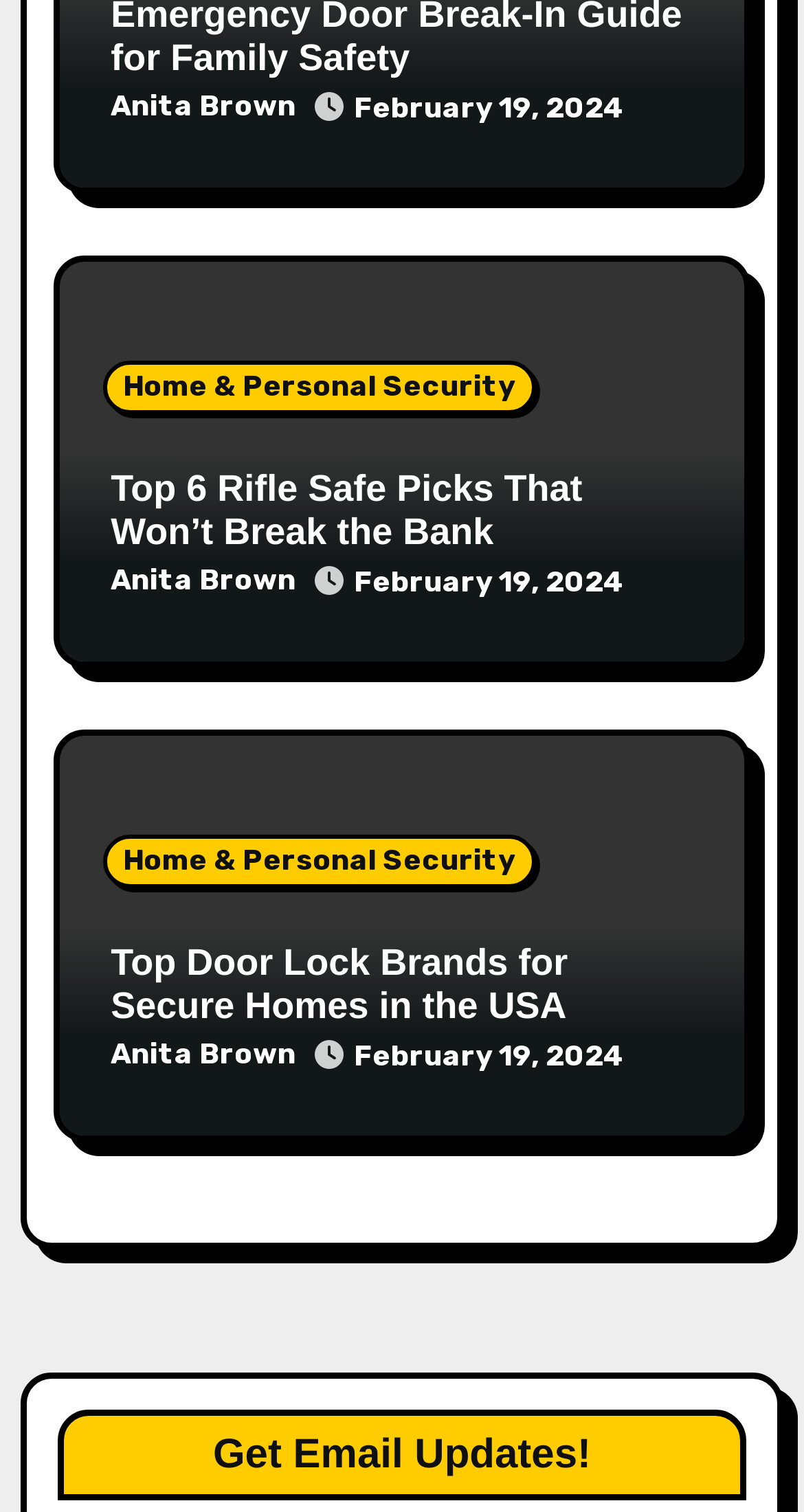Please identify the bounding box coordinates of the element's region that I should click in order to complete the following instruction: "Subscribe to email updates". The bounding box coordinates consist of four float numbers between 0 and 1, i.e., [left, top, right, bottom].

[0.071, 0.932, 0.929, 0.992]